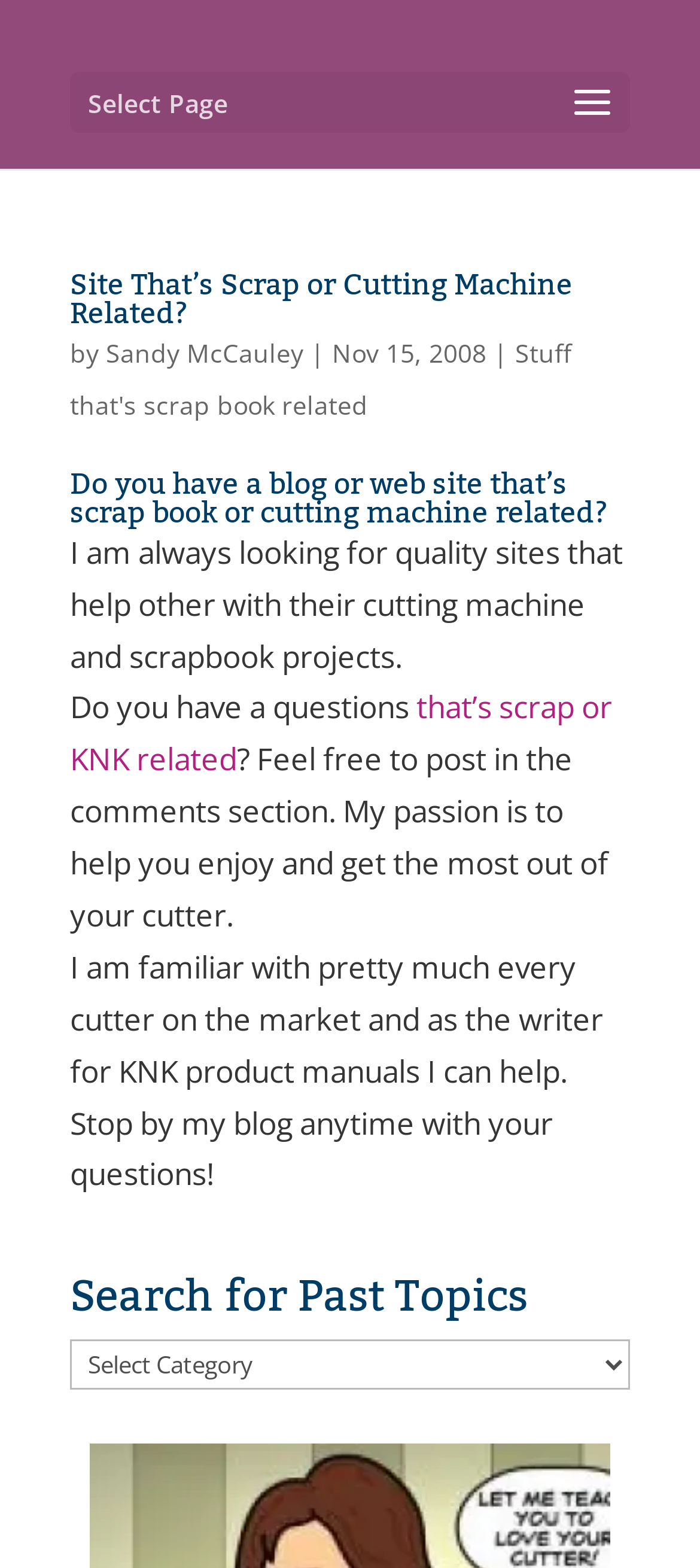What is the date of the article?
Using the visual information, reply with a single word or short phrase.

Nov 15, 2008